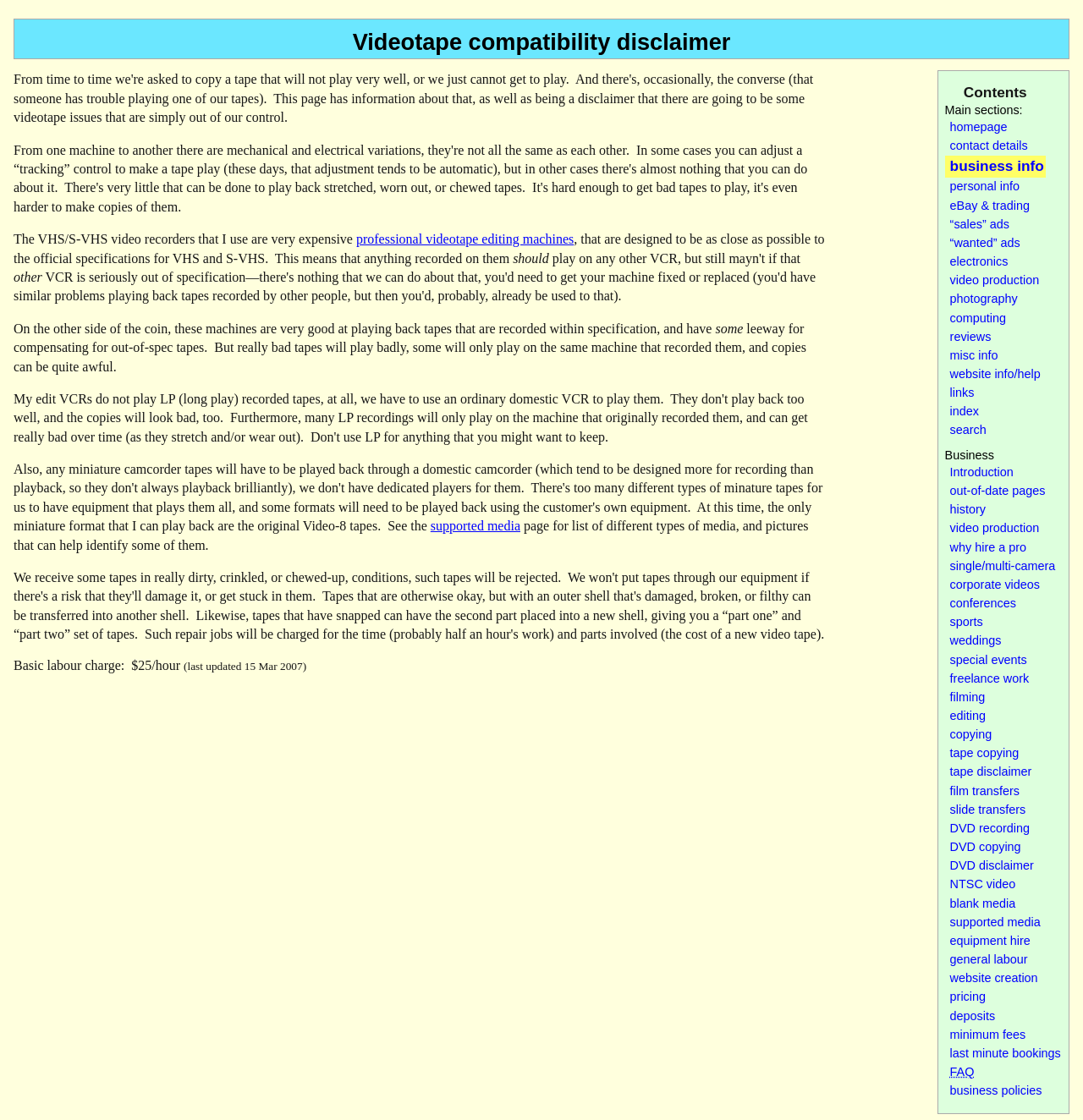Please specify the coordinates of the bounding box for the element that should be clicked to carry out this instruction: "click the link to video production". The coordinates must be four float numbers between 0 and 1, formatted as [left, top, right, bottom].

[0.872, 0.243, 0.966, 0.259]